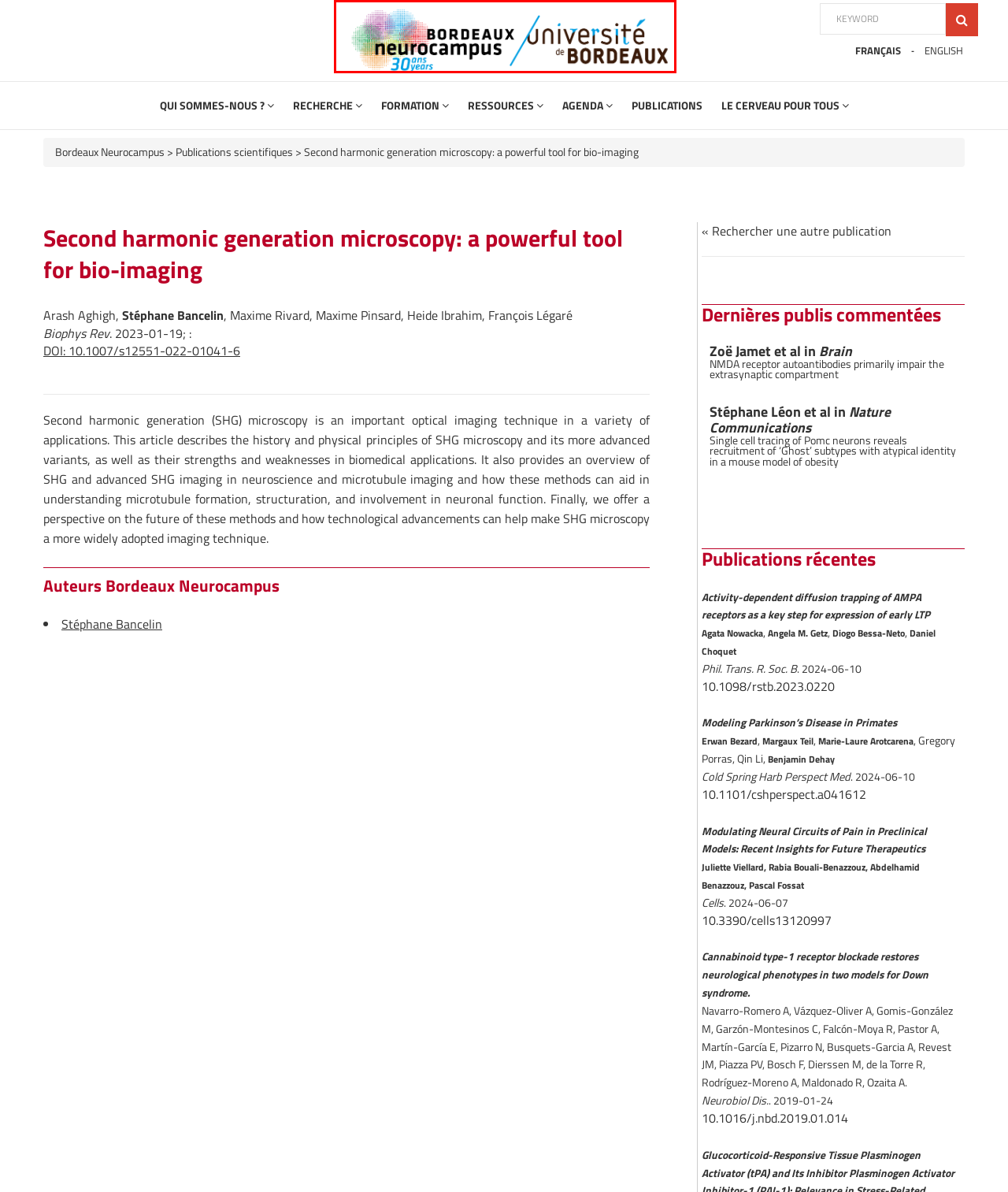You have received a screenshot of a webpage with a red bounding box indicating a UI element. Please determine the most fitting webpage description that matches the new webpage after clicking on the indicated element. The choices are:
A. Stéphane Léon et al in Nature Communications - Bordeaux Neurocampus
B. Le cerveau pour tous - Bordeaux Neurocampus
C. Ressources - Bordeaux Neurocampus
D. Zoë Jamet et al in Brain - Bordeaux Neurocampus
E. Formation - Bordeaux Neurocampus
F. Agenda - Bordeaux Neurocampus
G. Bordeaux Neurocampus - Université de Bordeaux
H. Publications scientifiques Archive - Bordeaux Neurocampus

G